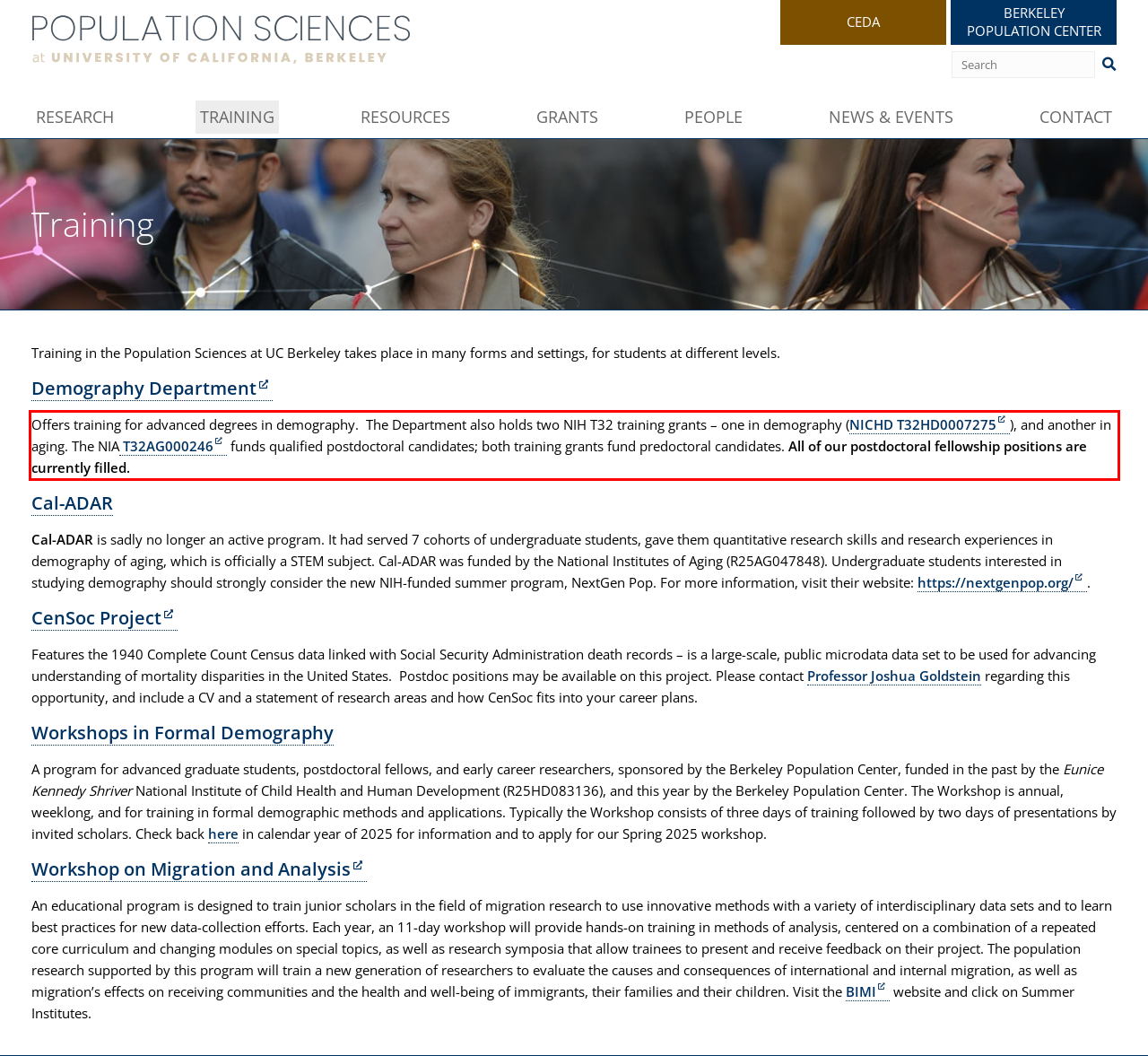You have a screenshot of a webpage with a UI element highlighted by a red bounding box. Use OCR to obtain the text within this highlighted area.

Offers training for advanced degrees in demography. The Department also holds two NIH T32 training grants – one in demography (NICHD T32HD0007275), and another in aging. The NIA T32AG000246 funds qualified postdoctoral candidates; both training grants fund predoctoral candidates. All of our postdoctoral fellowship positions are currently filled.